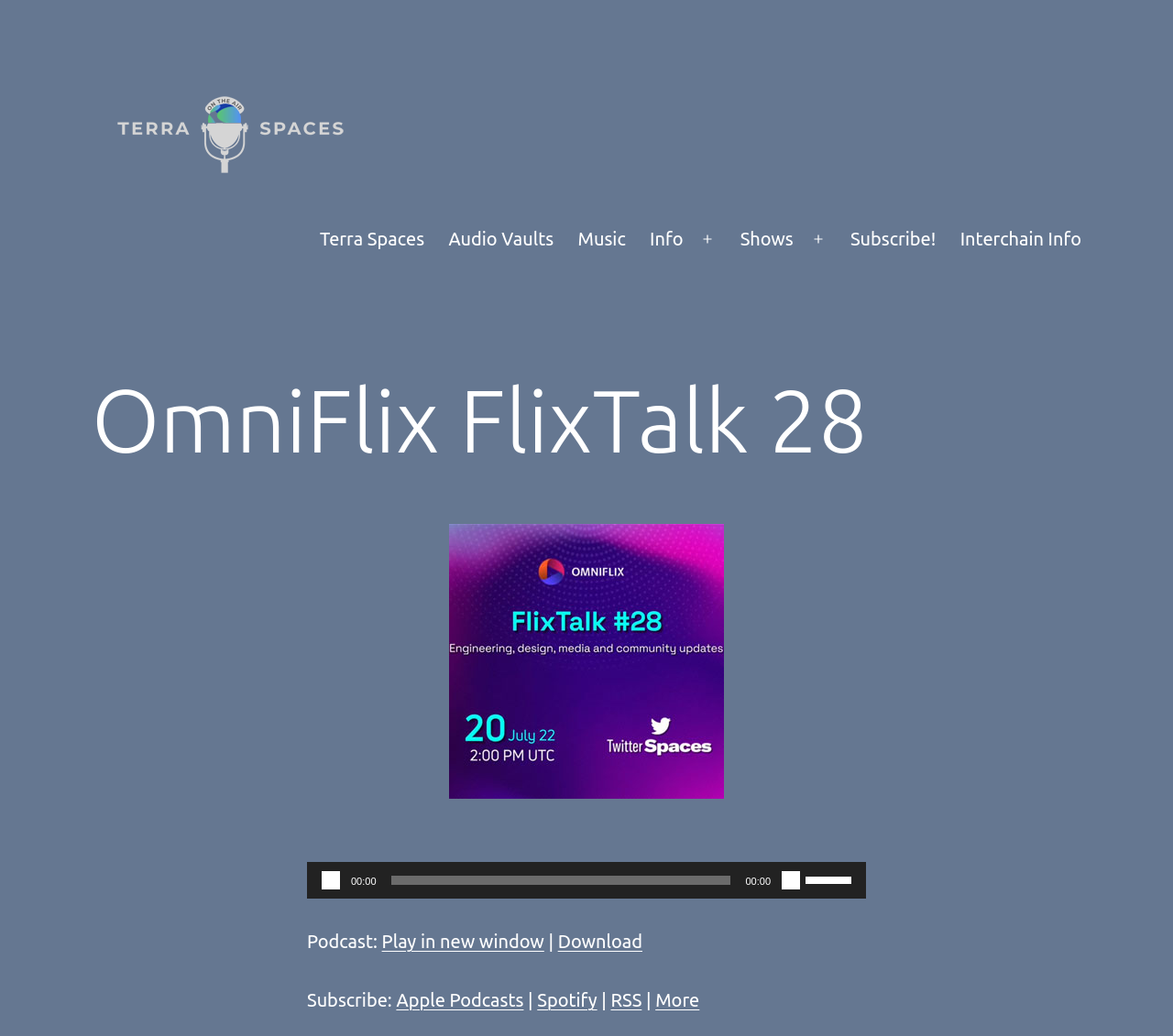Specify the bounding box coordinates of the element's region that should be clicked to achieve the following instruction: "Click on the TerraSpaces link". The bounding box coordinates consist of four float numbers between 0 and 1, in the format [left, top, right, bottom].

[0.078, 0.112, 0.312, 0.133]